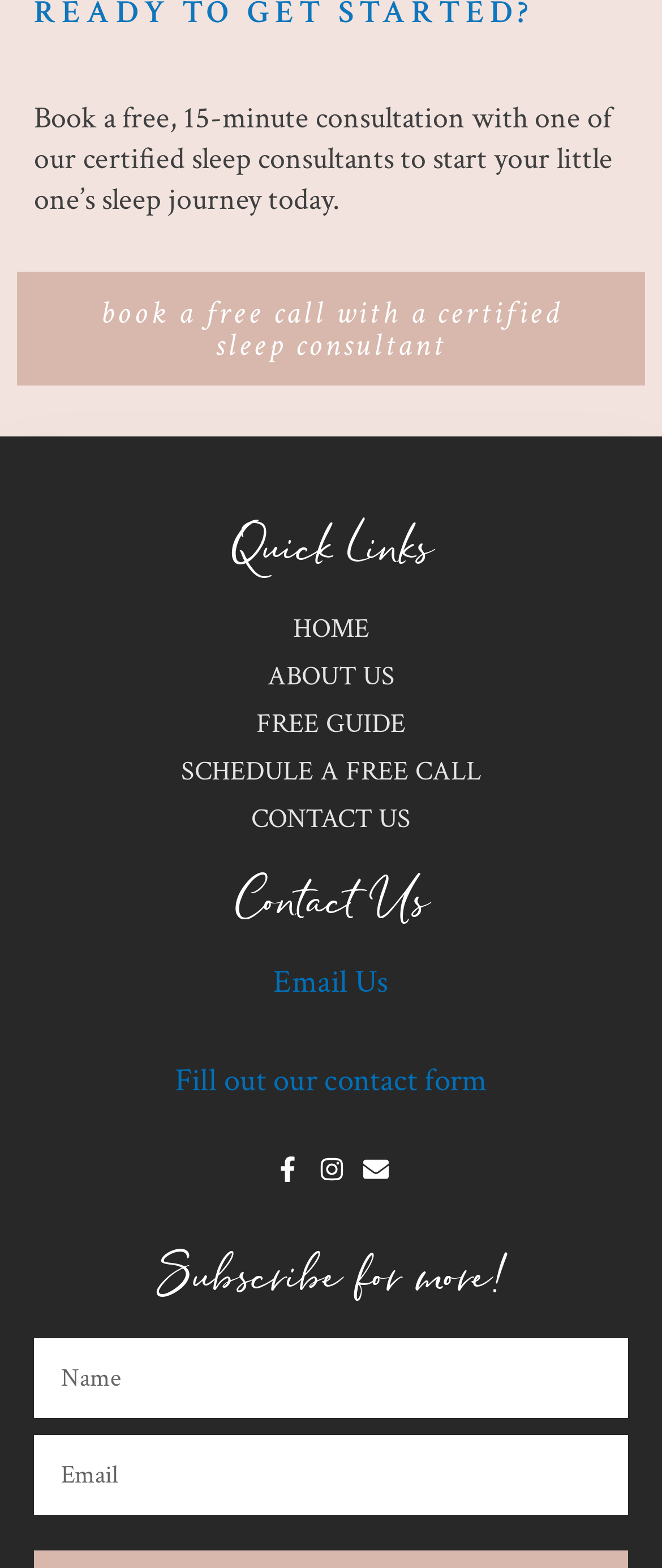What is the purpose of the free consultation?
Carefully examine the image and provide a detailed answer to the question.

The purpose of the free consultation is to start the sleep journey of one's little one, as mentioned in the static text 'Book a free, 15-minute consultation with one of our certified sleep consultants to start your little one’s sleep journey today.'